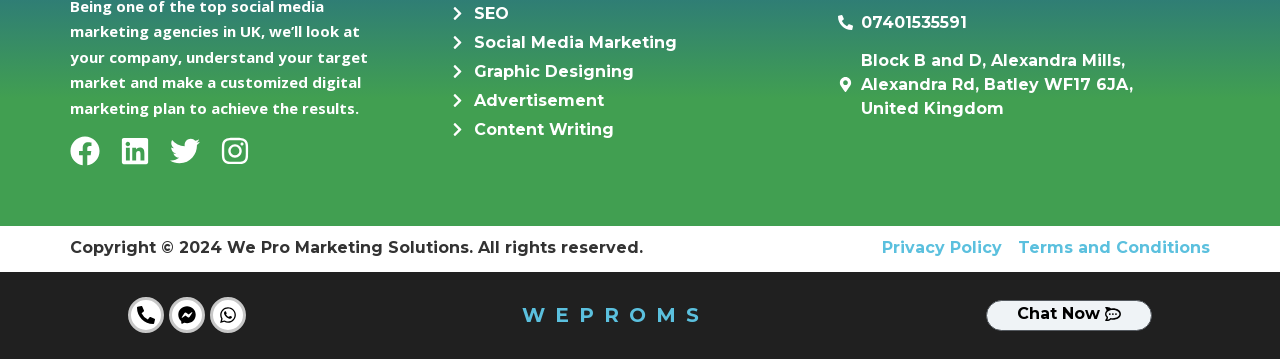Give a short answer to this question using one word or a phrase:
What is the location of the company?

Batley WF17 6JA, United Kingdom